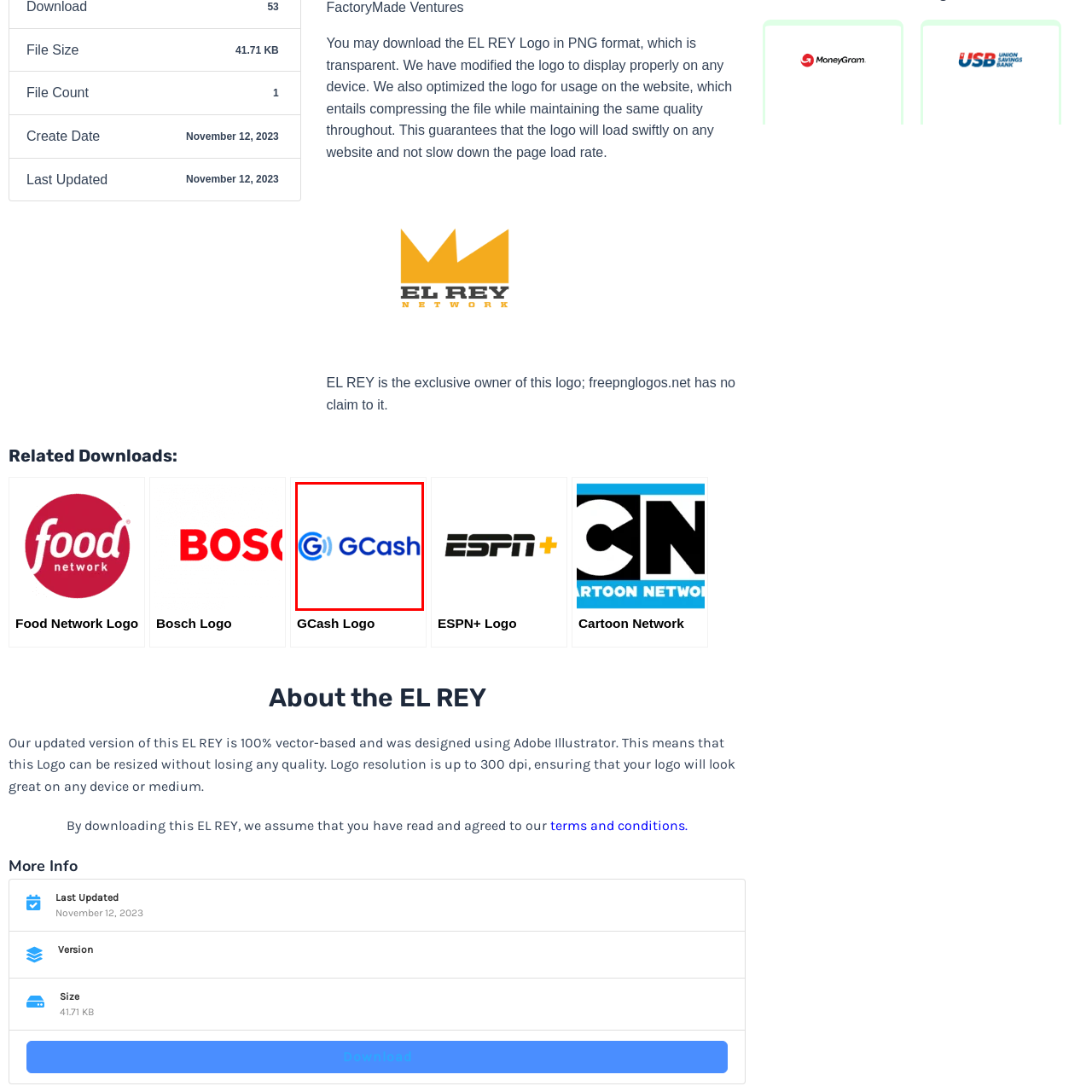Craft an in-depth description of the visual elements captured within the red box.

The image features the logo of GCash, a popular digital wallet service in the Philippines that allows users to make cashless transactions. The logo prominently displays the letter "G" stylized with a circular blue icon representing financial connectivity, accompanied by the word "Cash" in a bold blue font. This logo symbolizes the platform's mission to provide easy and accessible financial services, enabling users to send money, pay bills, and make purchases using their mobile devices. The logo reflects GCash's modern approach to finance, promoting a seamless digital experience for everyday transactions.